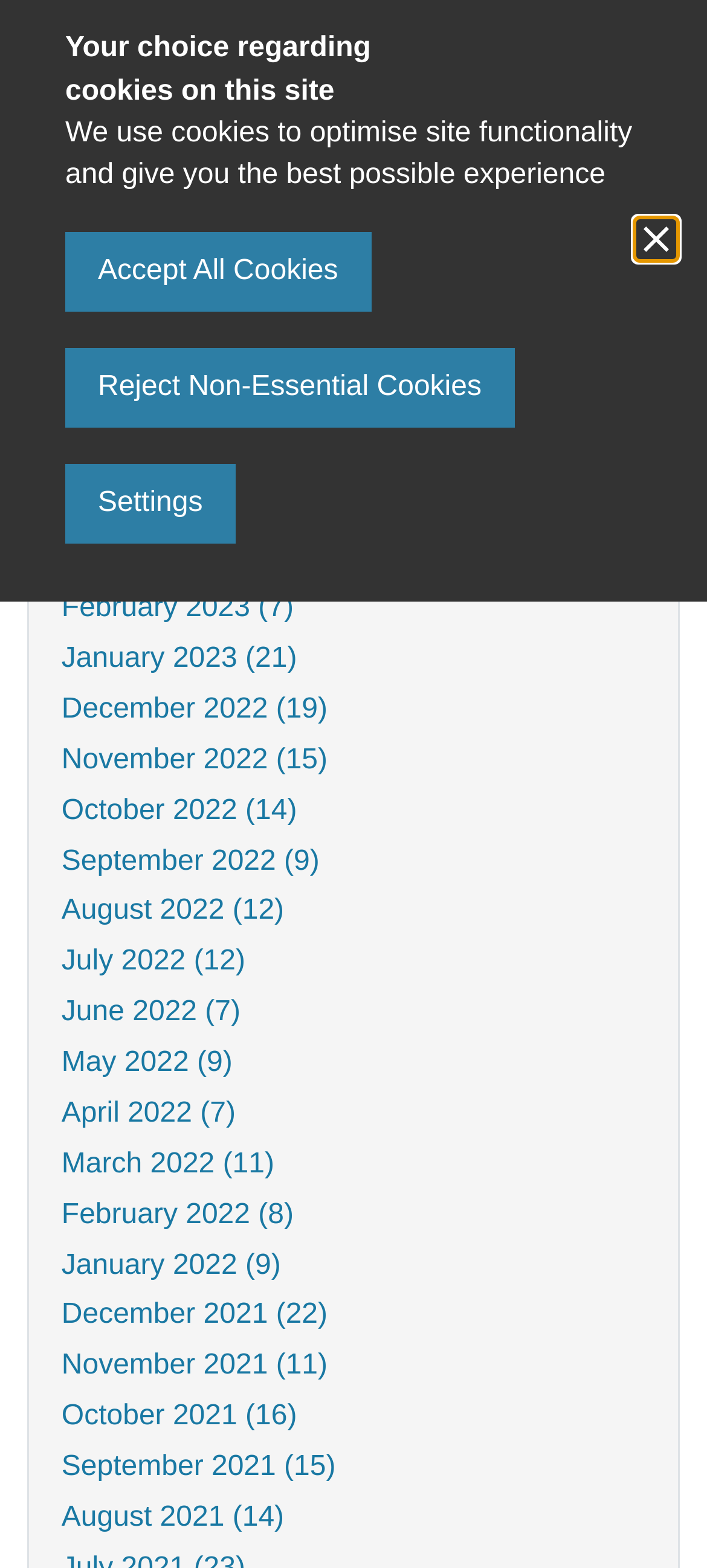Locate the UI element described by February 2023 in the provided webpage screenshot. Return the bounding box coordinates in the format (top-left x, top-left y, bottom-right x, bottom-right y), ensuring all values are between 0 and 1.

None